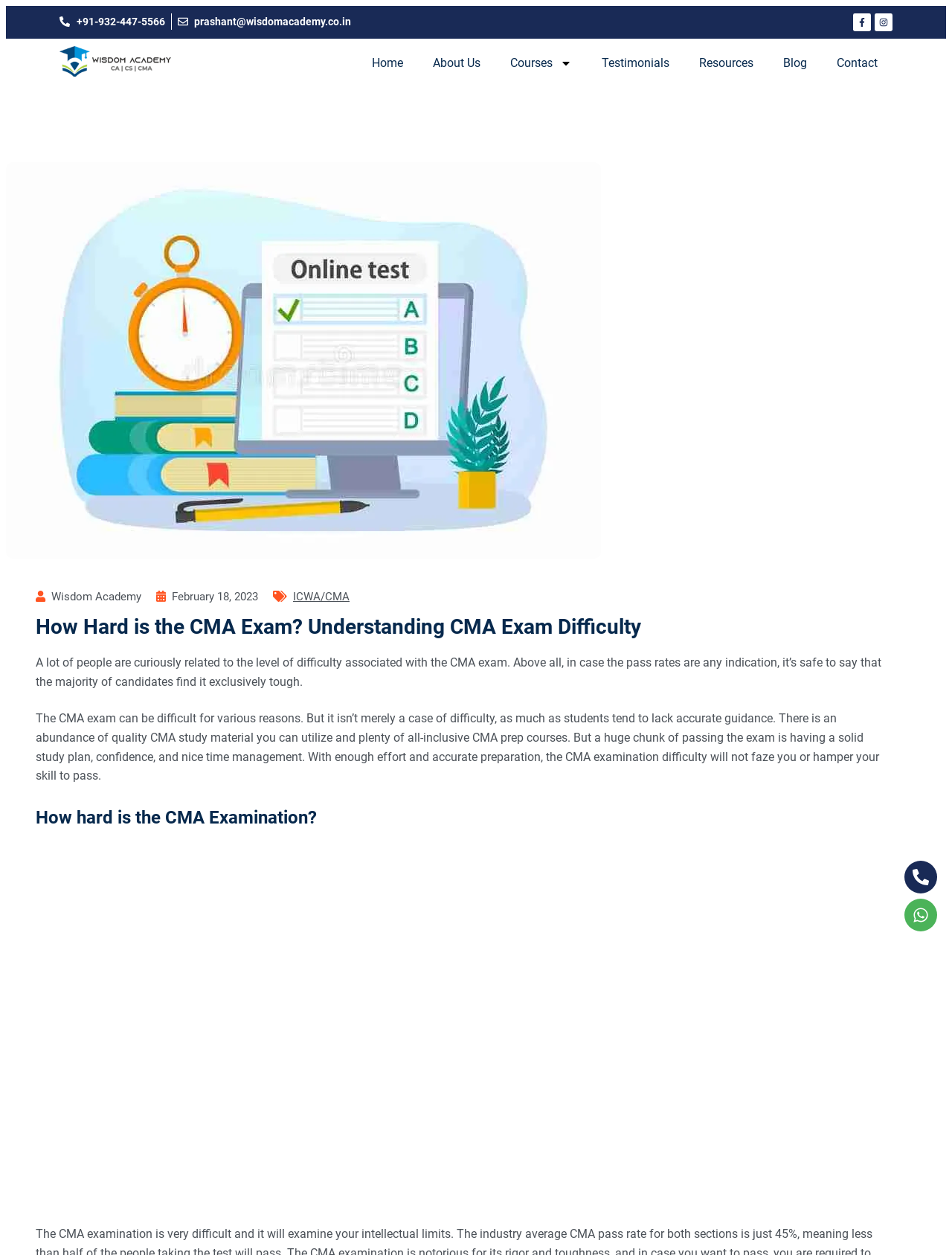What is the main topic discussed in the webpage content?
Based on the content of the image, thoroughly explain and answer the question.

The main topic is discussed in the static text elements with bounding box coordinates [0.037, 0.522, 0.926, 0.549] and [0.037, 0.567, 0.923, 0.624], which mention the CMA exam and its difficulty level.